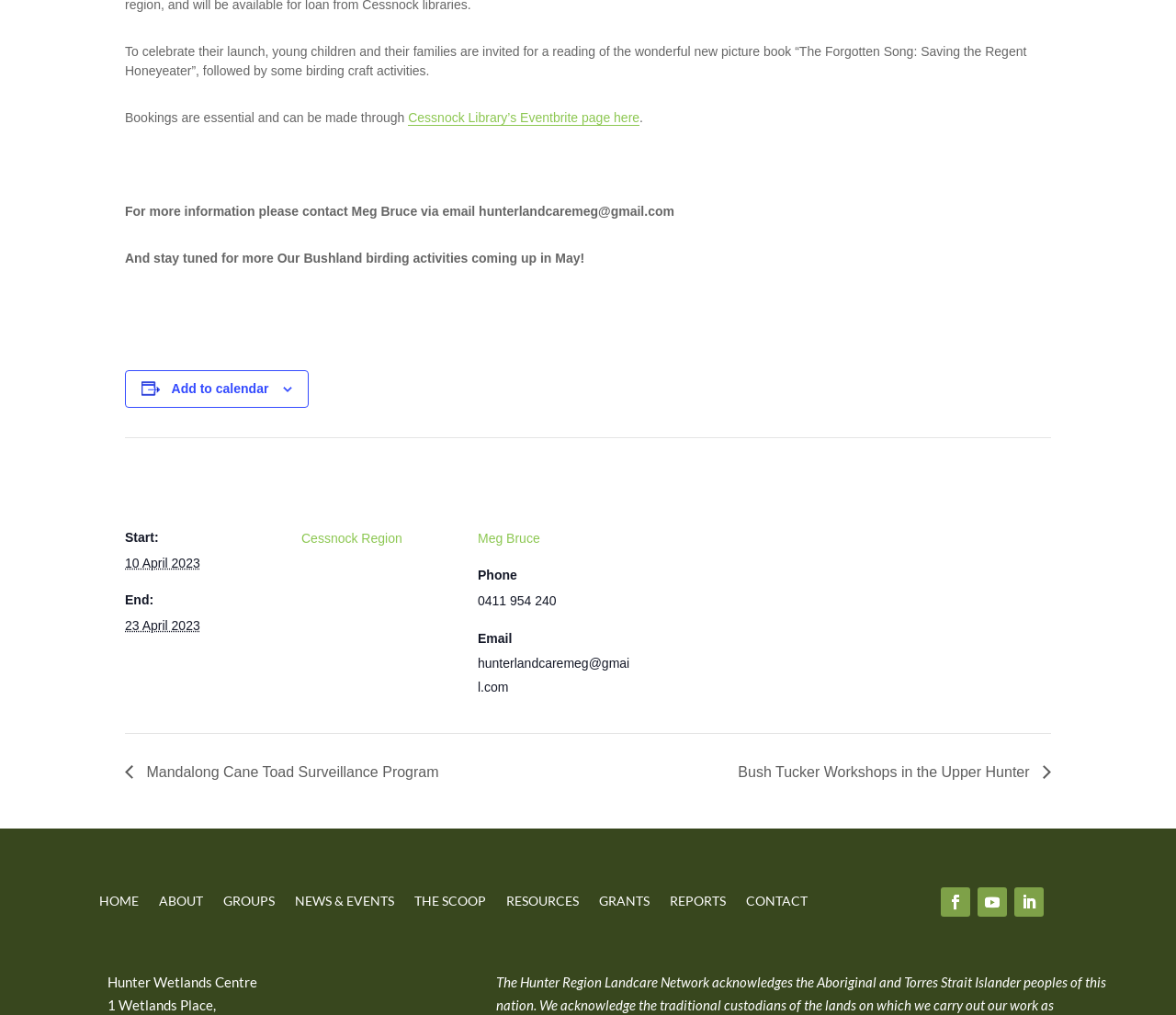Determine the bounding box coordinates for the area that needs to be clicked to fulfill this task: "Book an event through Eventbrite". The coordinates must be given as four float numbers between 0 and 1, i.e., [left, top, right, bottom].

[0.347, 0.109, 0.544, 0.124]